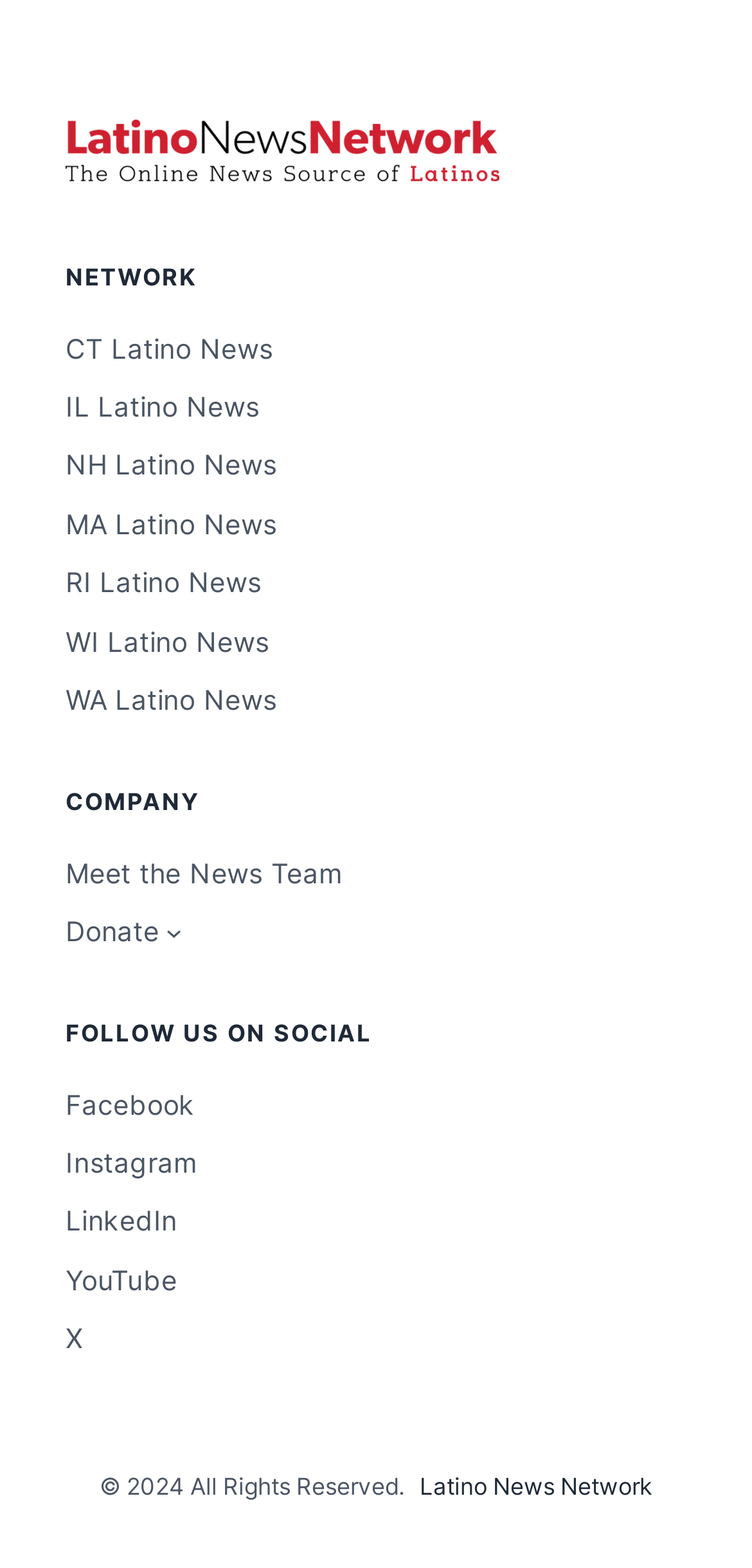What is the copyright year of the webpage?
Using the information from the image, answer the question thoroughly.

The copyright year is mentioned at the bottom of the webpage, where it is written '© 2024 All Rights Reserved'.